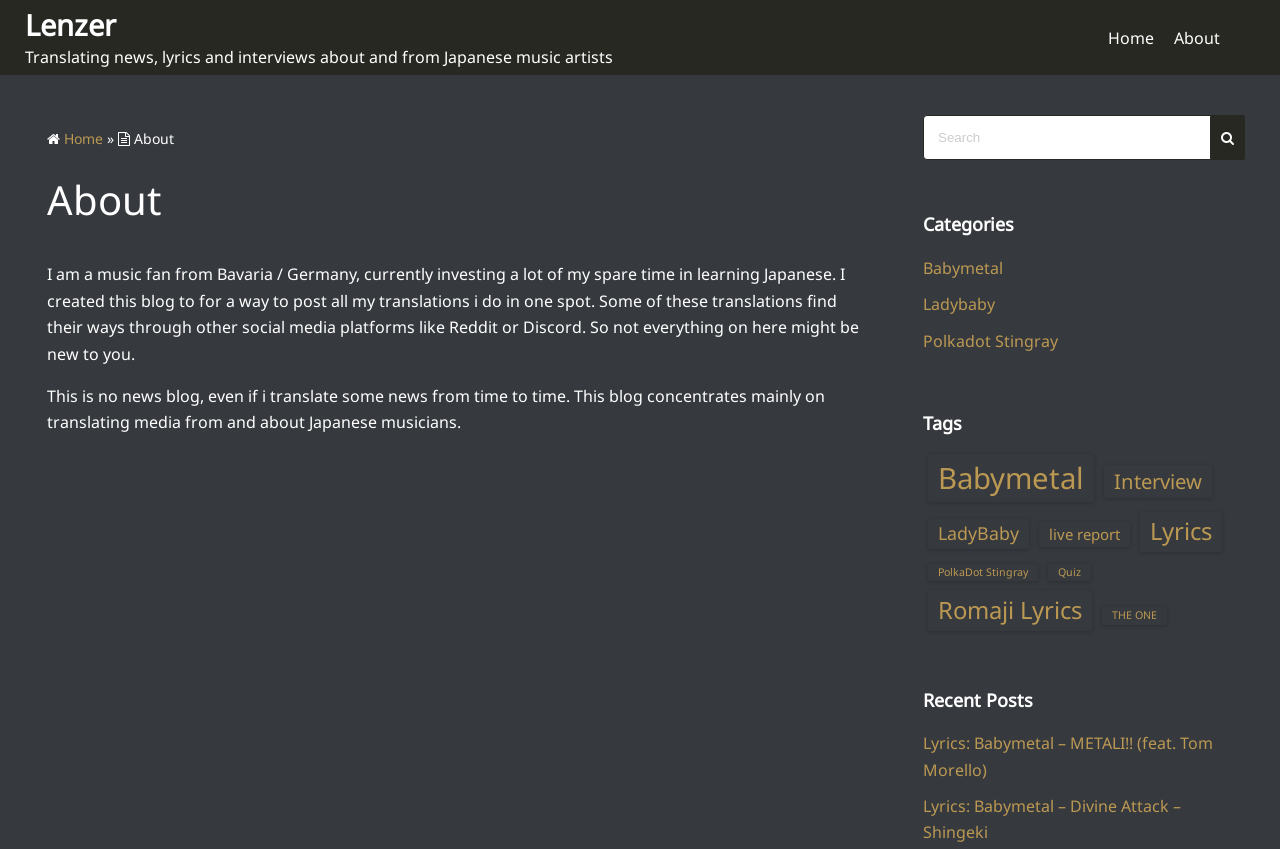Could you indicate the bounding box coordinates of the region to click in order to complete this instruction: "Read the 'Lyrics: Babymetal – METALI!! (feat. Tom Morello)' post".

[0.721, 0.862, 0.948, 0.919]